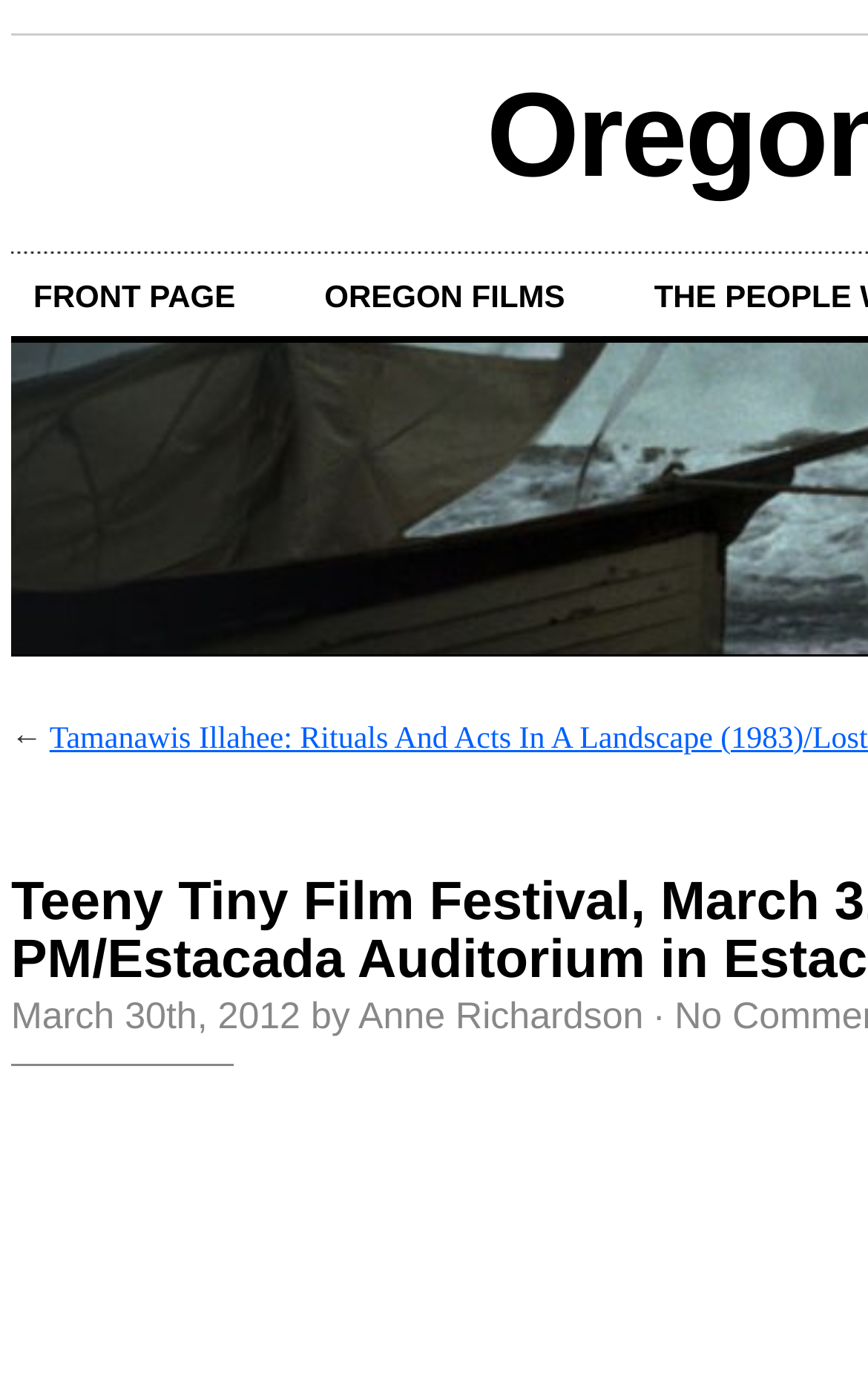Refer to the element description front page and identify the corresponding bounding box in the screenshot. Format the coordinates as (top-left x, top-left y, bottom-right x, bottom-right y) with values in the range of 0 to 1.

[0.038, 0.168, 0.271, 0.194]